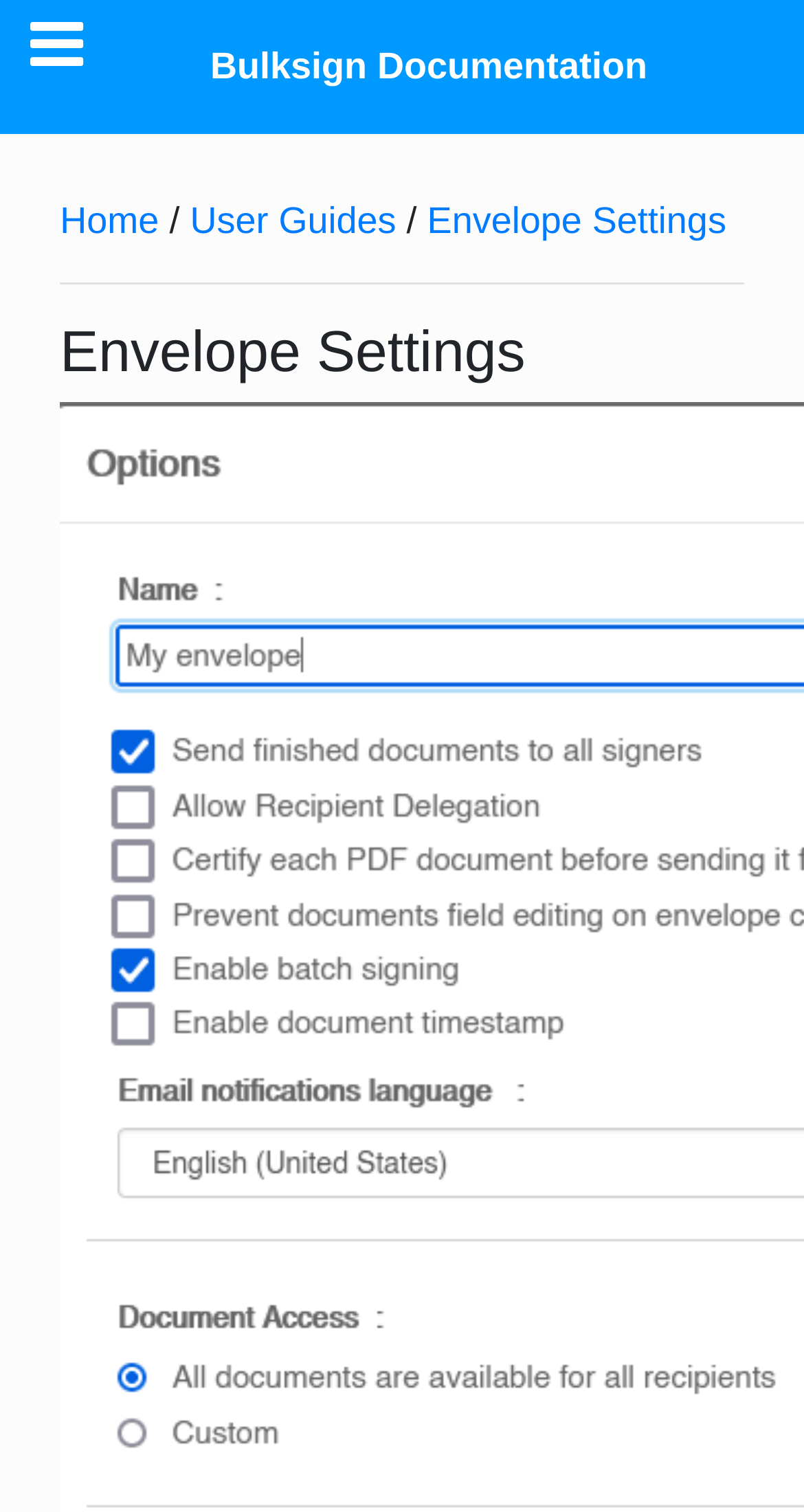Using the details in the image, give a detailed response to the question below:
What is the current page?

Based on the breadcrumbs navigation, the current page is 'Envelope Settings' which is a sub-page of 'User Guides'.